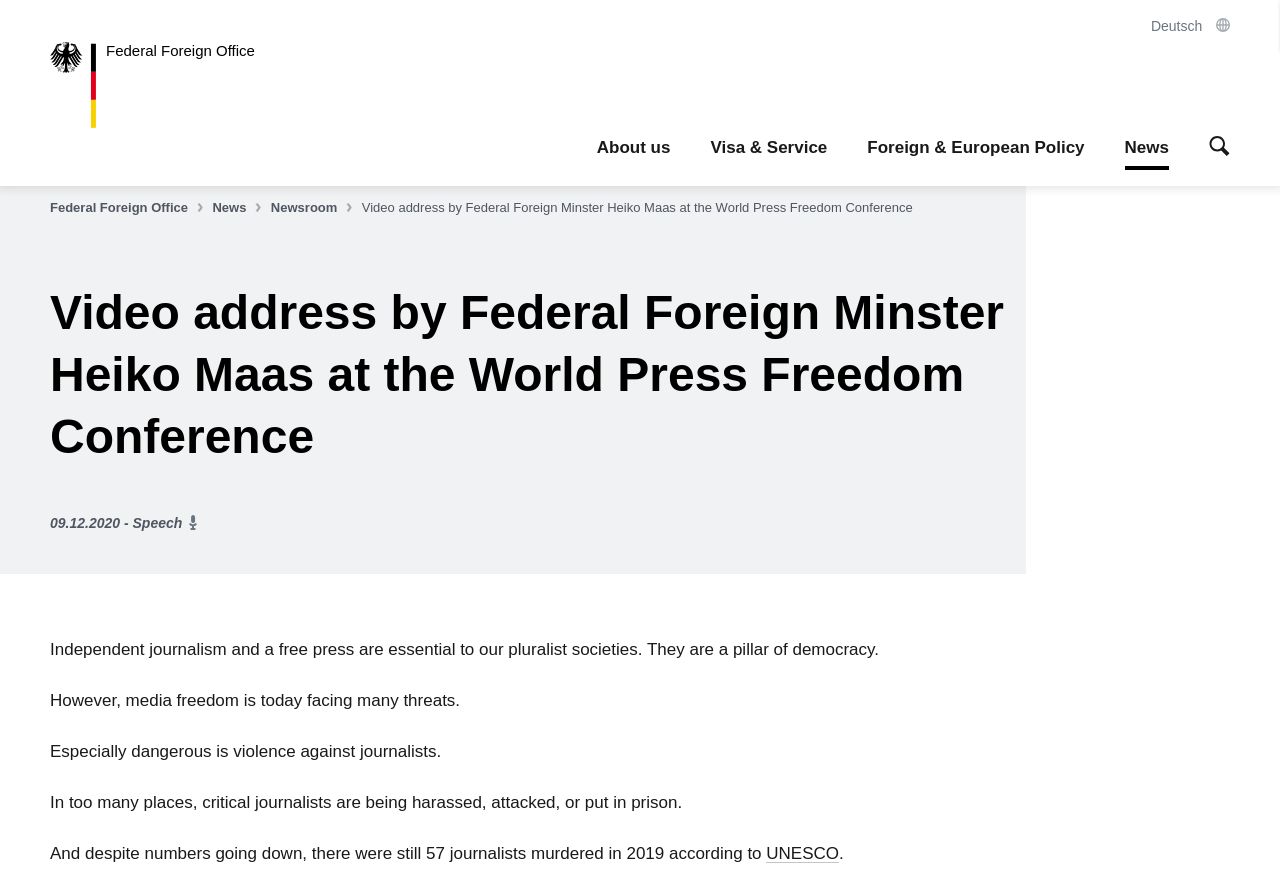Specify the bounding box coordinates of the area that needs to be clicked to achieve the following instruction: "Click the logo of Federal Foreign Office".

[0.039, 0.047, 0.223, 0.144]